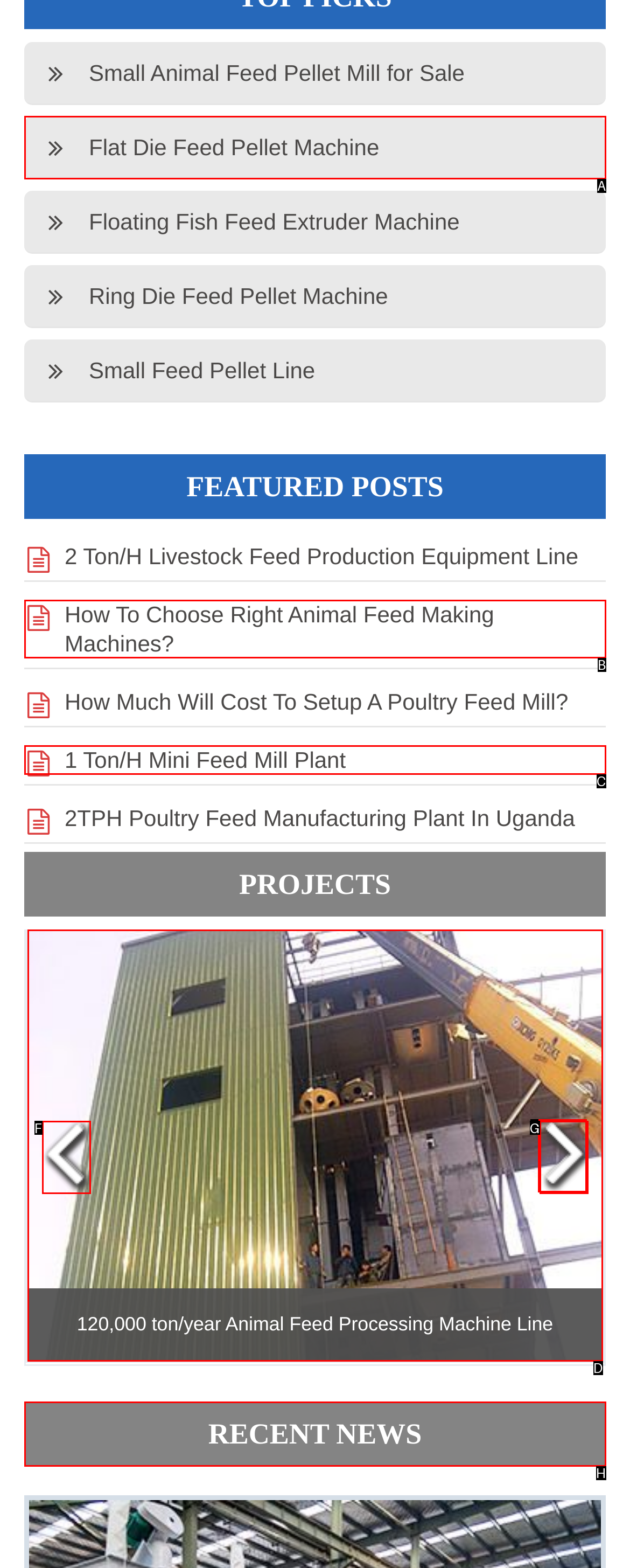Select the option that aligns with the description: Recent News
Respond with the letter of the correct choice from the given options.

H